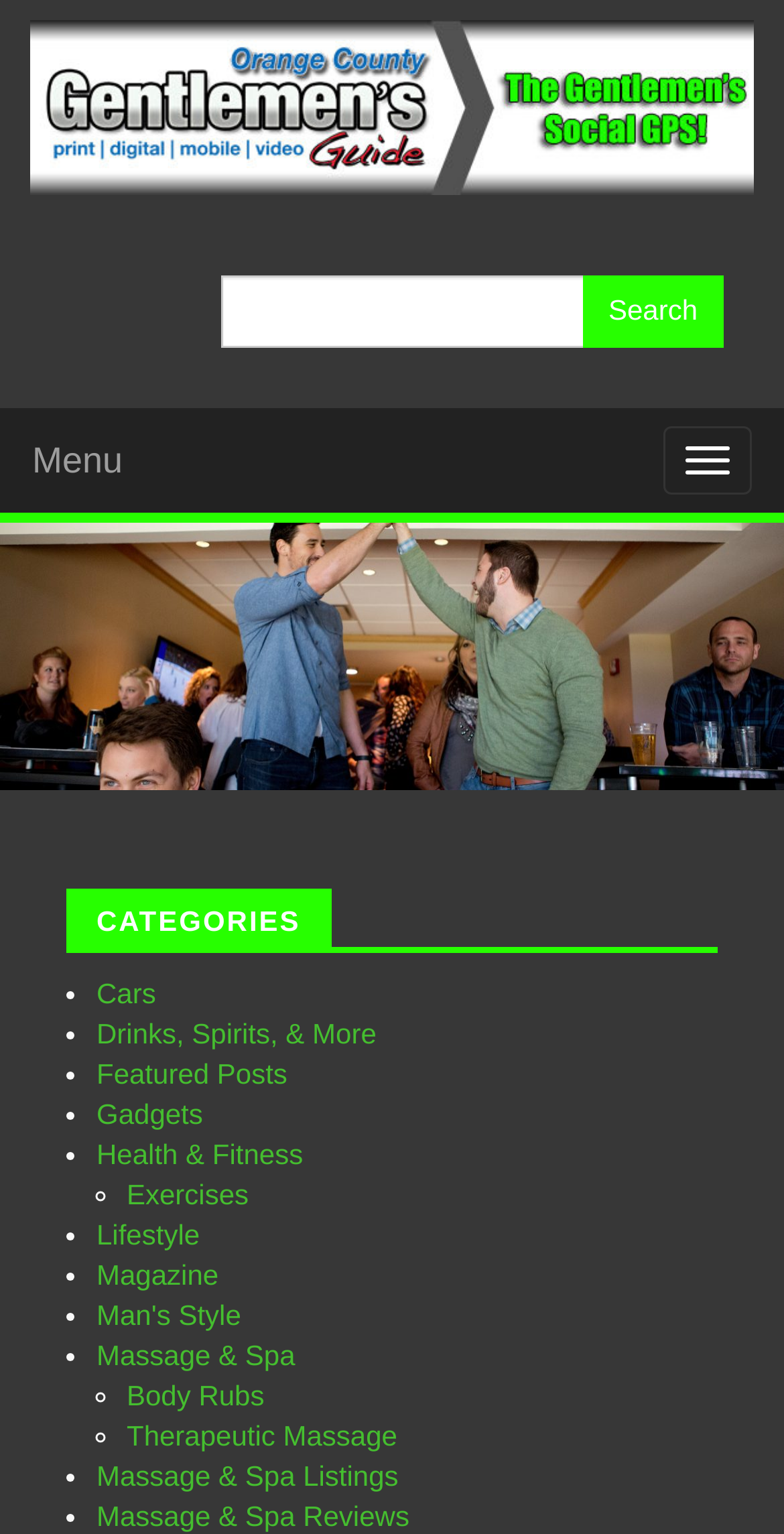Determine the bounding box coordinates of the clickable element to complete this instruction: "Call the academy". Provide the coordinates in the format of four float numbers between 0 and 1, [left, top, right, bottom].

None